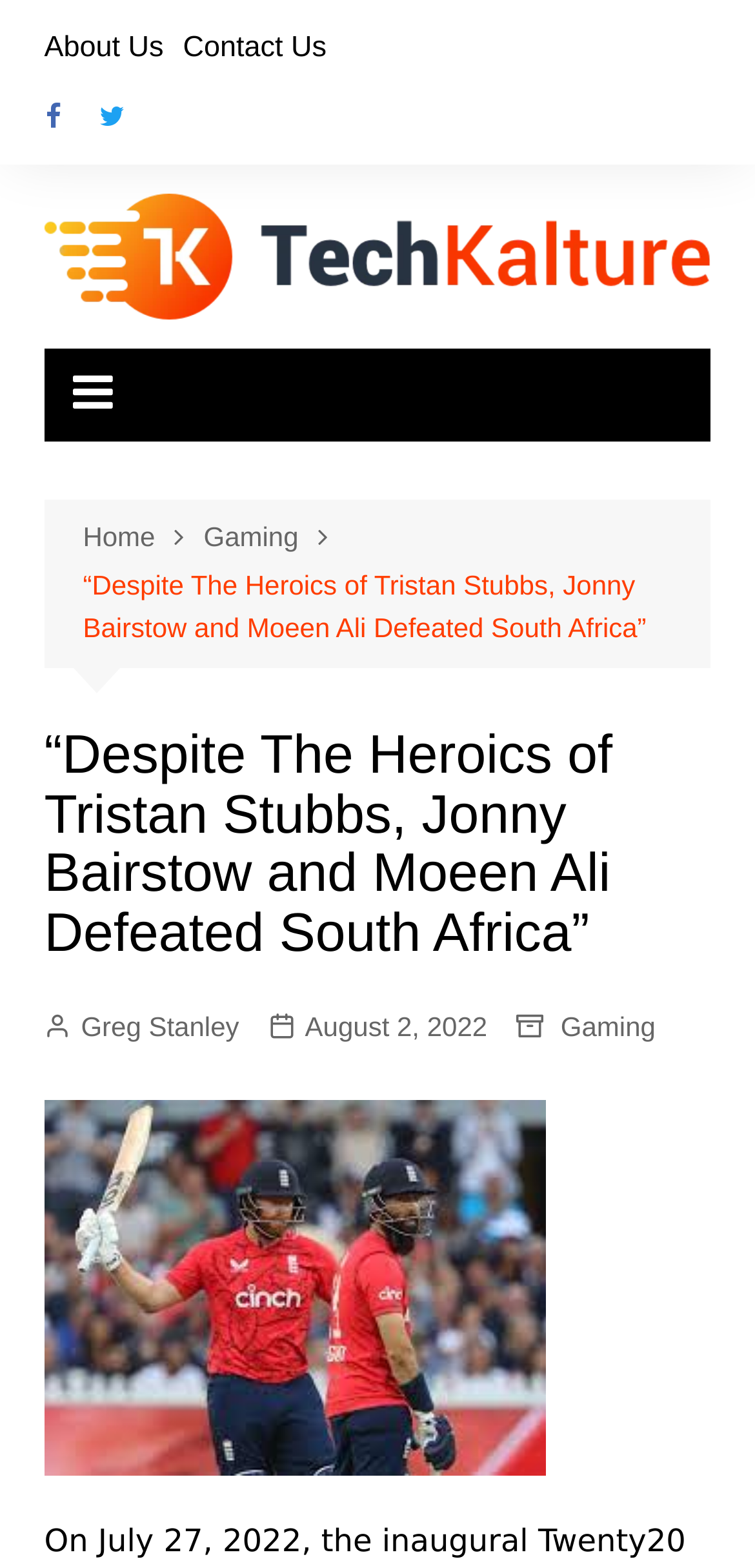Respond to the following query with just one word or a short phrase: 
What is the name of the website?

Tech Kalture